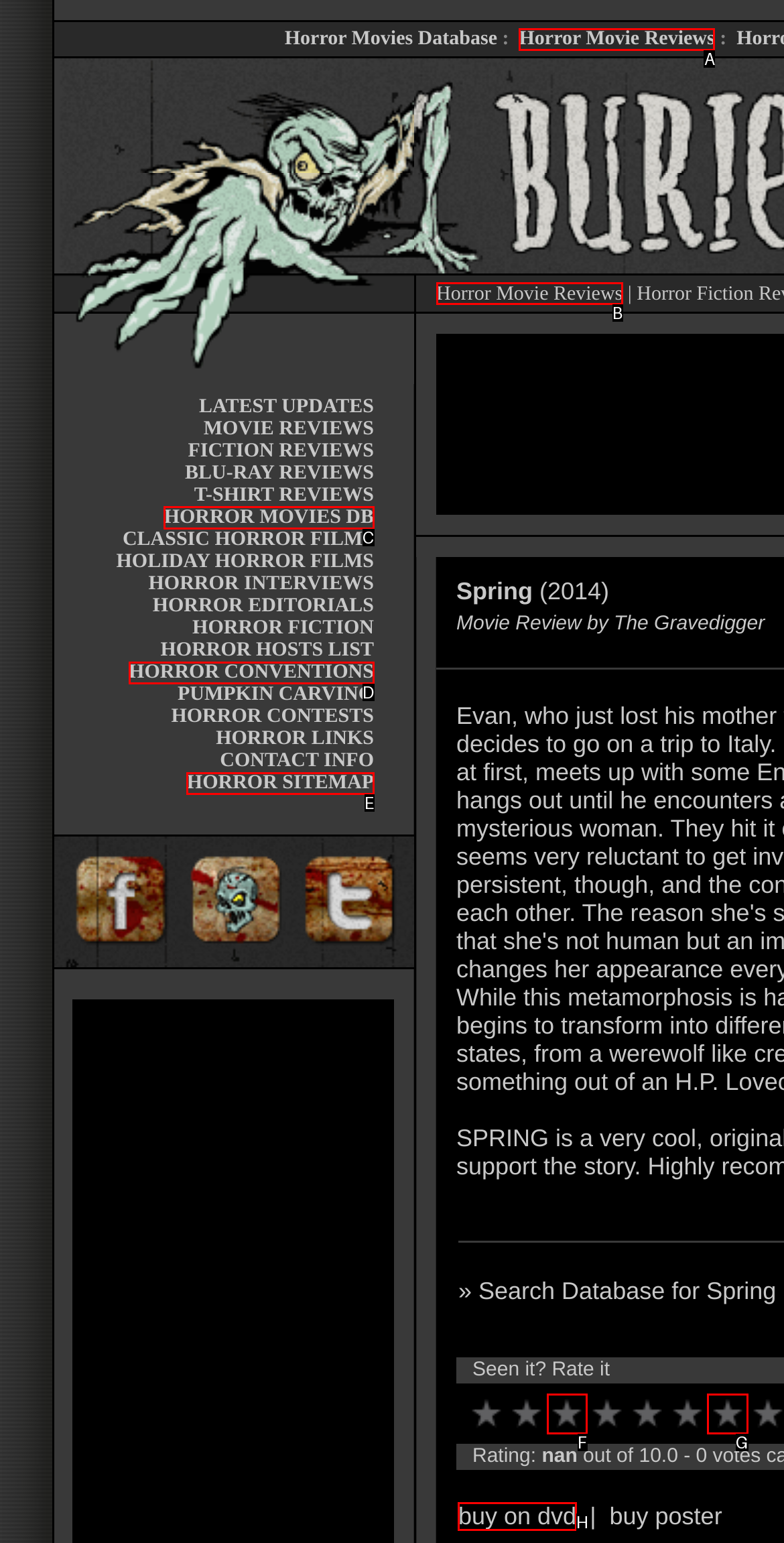From the given options, choose the HTML element that aligns with the description: 7. Respond with the letter of the selected element.

G